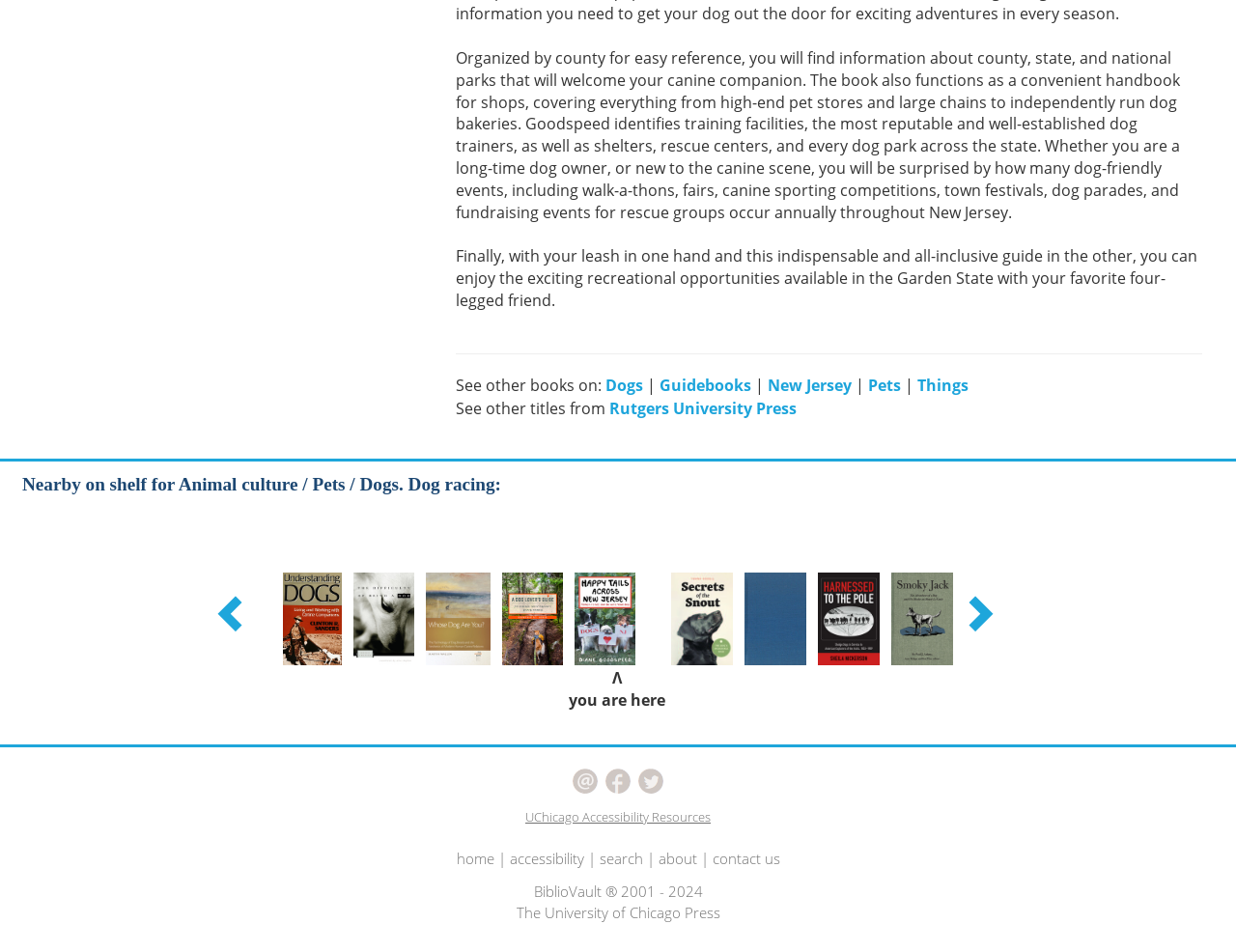Using the format (top-left x, top-left y, bottom-right x, bottom-right y), and given the element description, identify the bounding box coordinates within the screenshot: Tweet 0

None